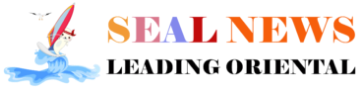What is the tone of the logo's design?
Please provide a single word or phrase based on the screenshot.

Vibrant and playful